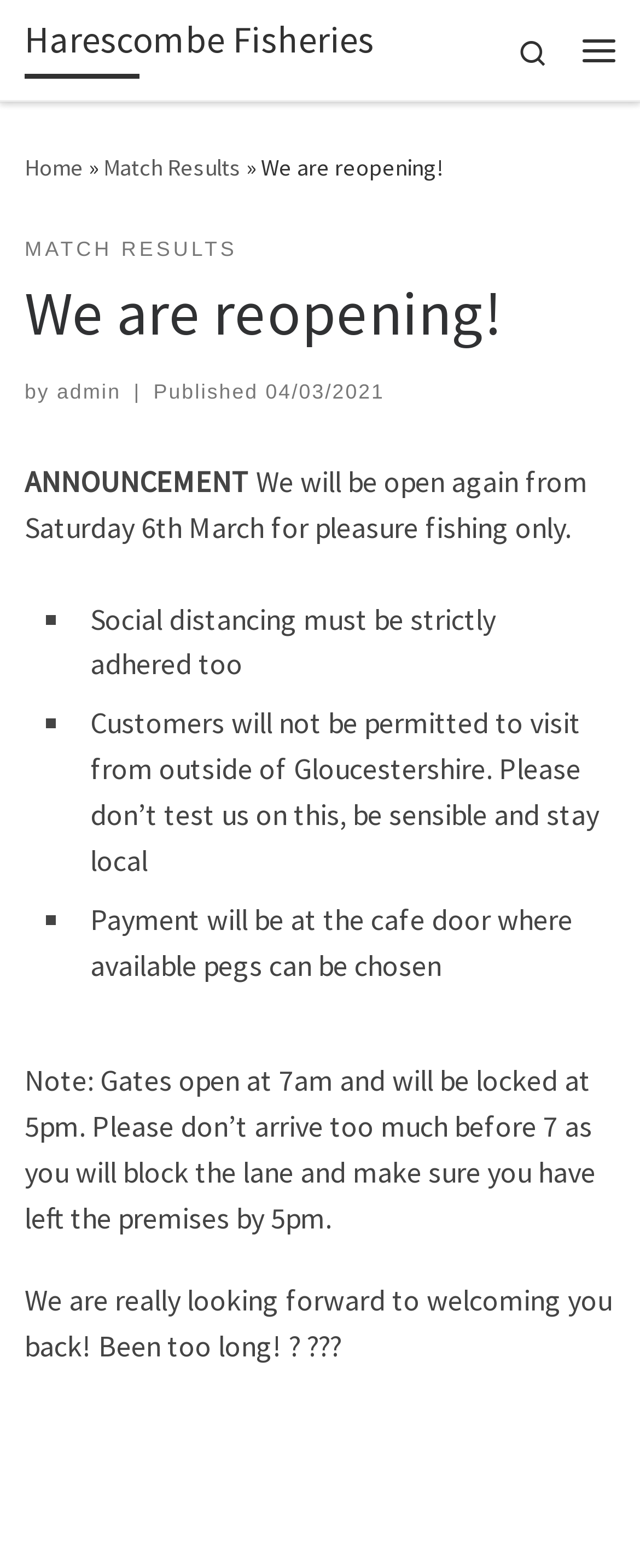Please find and give the text of the main heading on the webpage.

We are reopening!